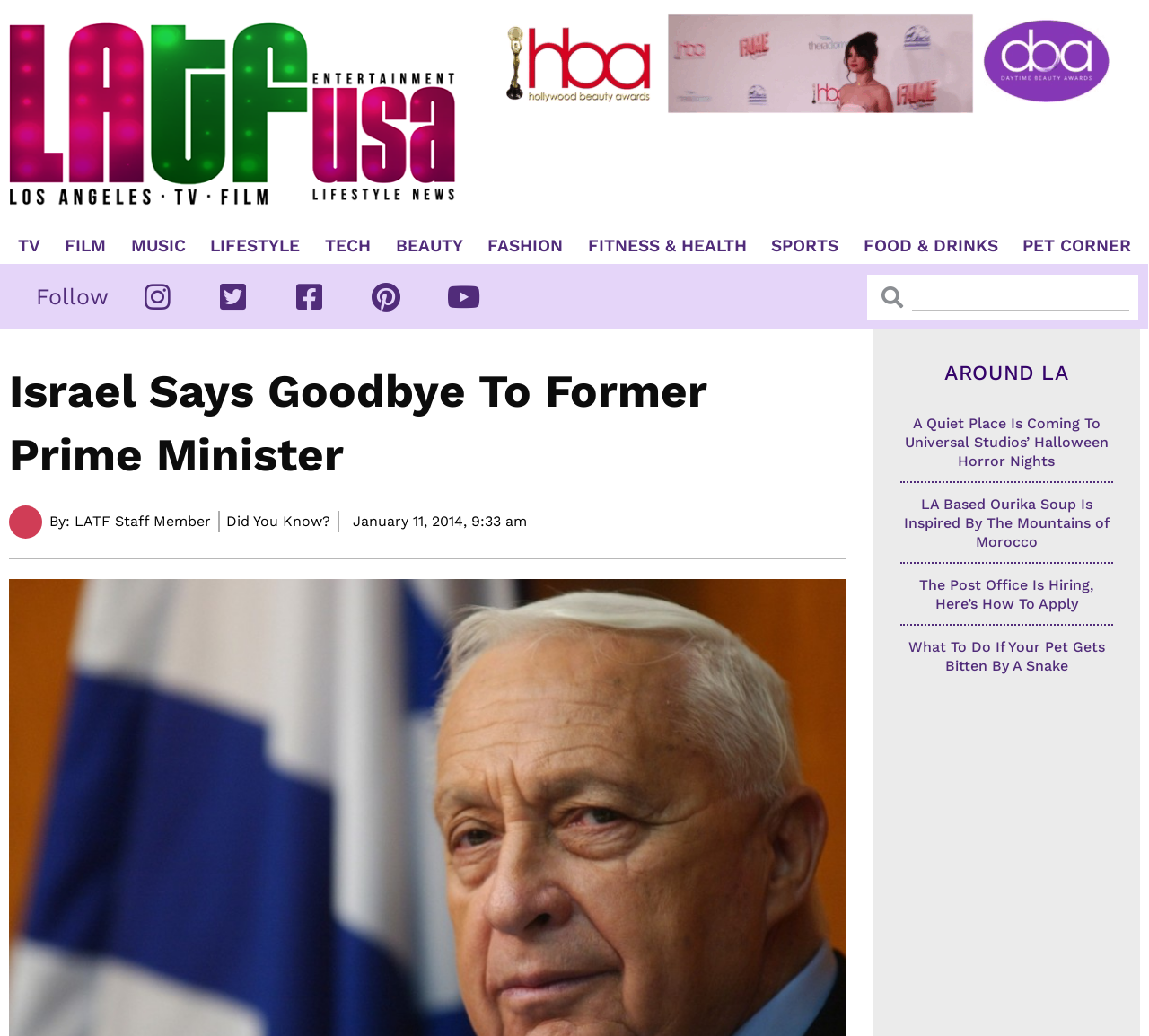Kindly provide the bounding box coordinates of the section you need to click on to fulfill the given instruction: "Click on TV".

[0.008, 0.229, 0.043, 0.246]